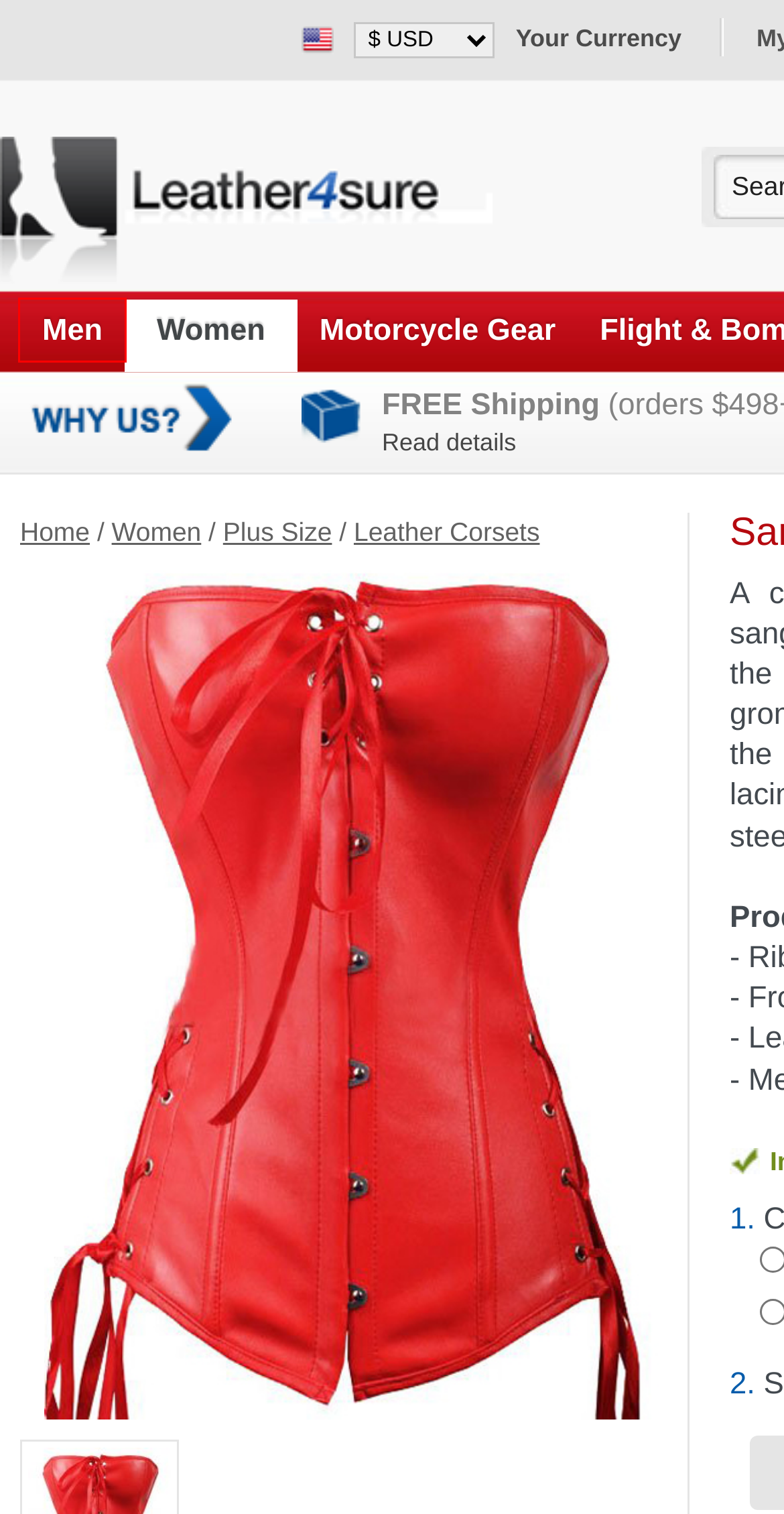Given a screenshot of a webpage with a red bounding box highlighting a UI element, determine which webpage description best matches the new webpage that appears after clicking the highlighted element. Here are the candidates:
A. Saddle Bags - Shop Designer Motorcycle Gear Clothes Online
B. Motorcycle Gear Jackets and Coats - Shop Designer Motorcycle Gear Clothes Online
C. Women Jackets and Coats - Shop Designer Women Clothes Online
D. High Quality Genuine Leather Jackets, Coats for Men and Women
E. Men Jackets and Coats - Shop Designer Men Clothes Online
F. Women Plus Size - Shop Designer Women Clothes Online
G. Women Leather Corsets - Shop Designer Women Clothes Online
H. WishList at Leather4sure.com

E